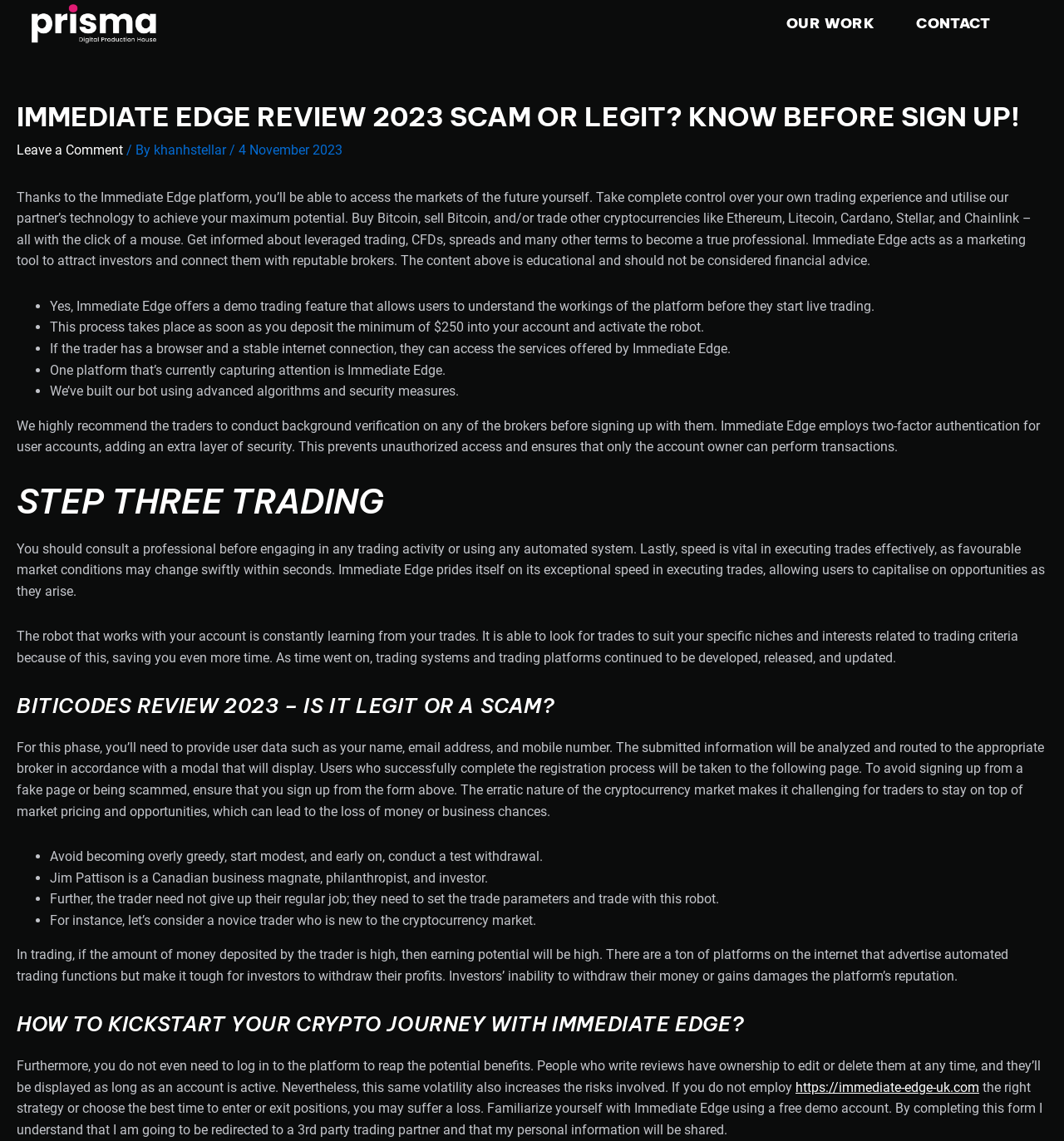What is the minimum deposit required to start live trading?
Please provide a single word or phrase answer based on the image.

$250